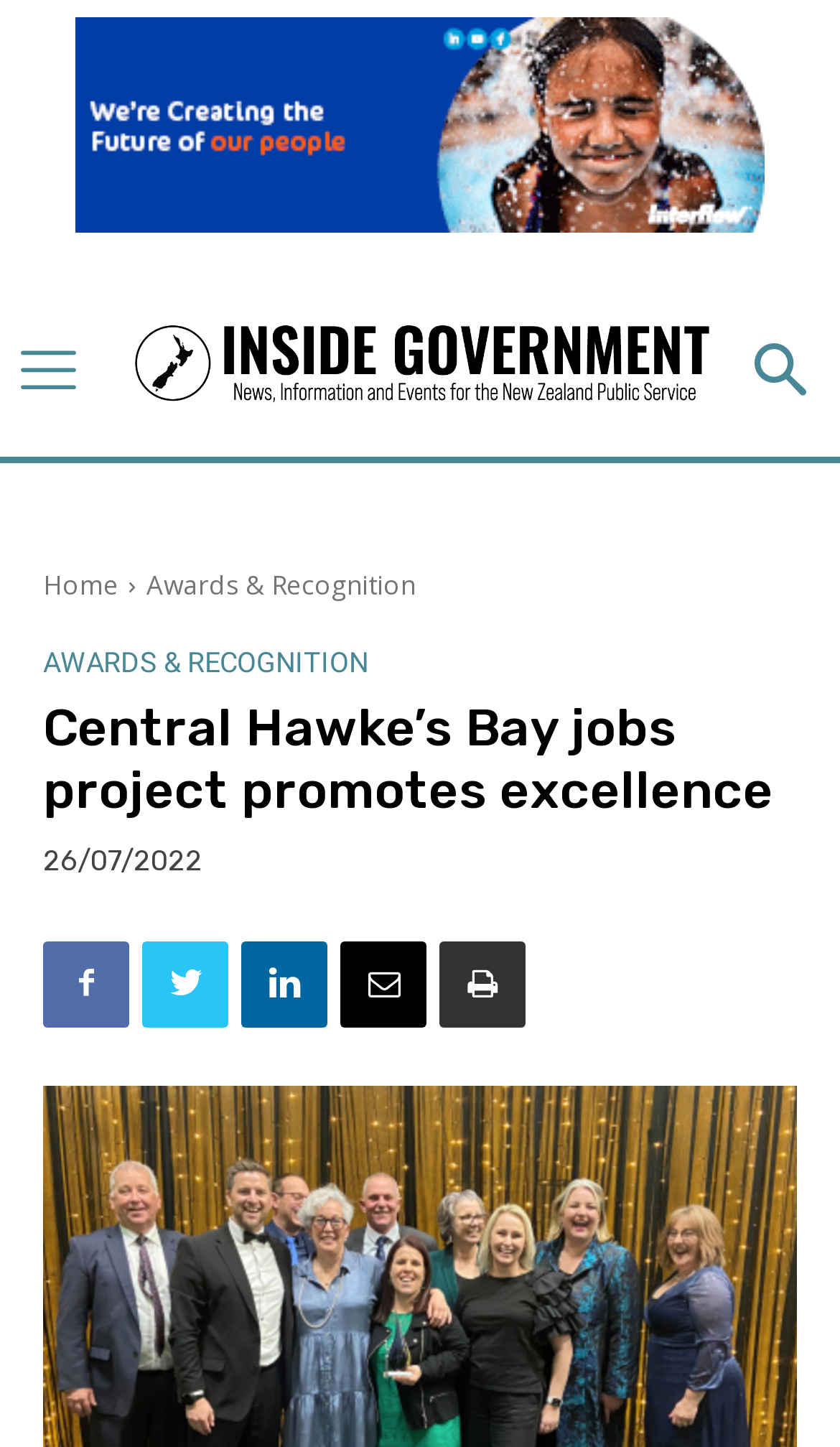Reply to the question with a single word or phrase:
How many navigation links are there?

3